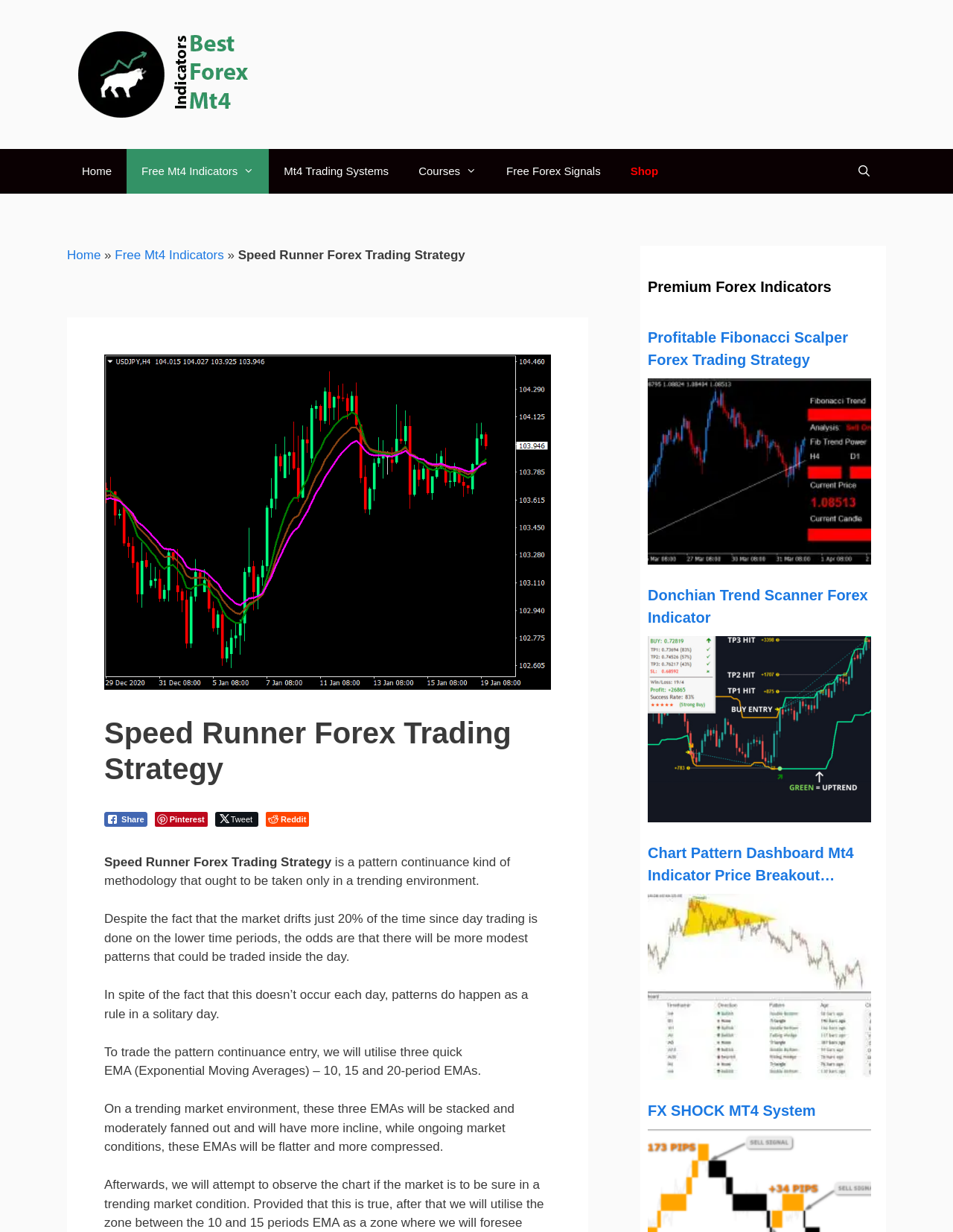What is the purpose of the social media buttons?
Please describe in detail the information shown in the image to answer the question.

The presence of social media buttons such as 'Facebook Share', 'Pinterest Share', 'Twitter Share', and 'Reddit Share' suggests that the purpose of these buttons is to allow users to share the webpage or its content on social media platforms.